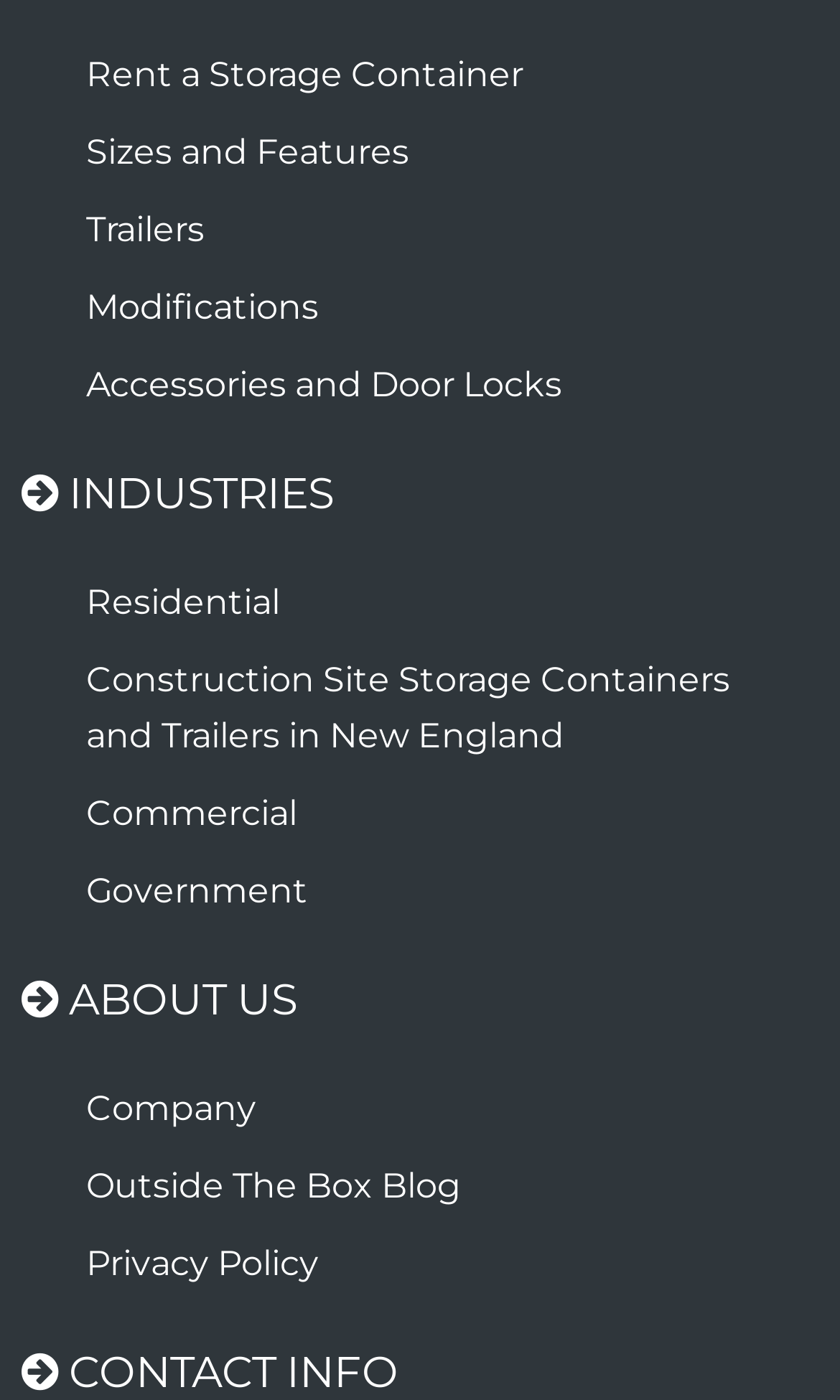Indicate the bounding box coordinates of the element that needs to be clicked to satisfy the following instruction: "Learn about the Company". The coordinates should be four float numbers between 0 and 1, i.e., [left, top, right, bottom].

[0.026, 0.765, 0.974, 0.82]